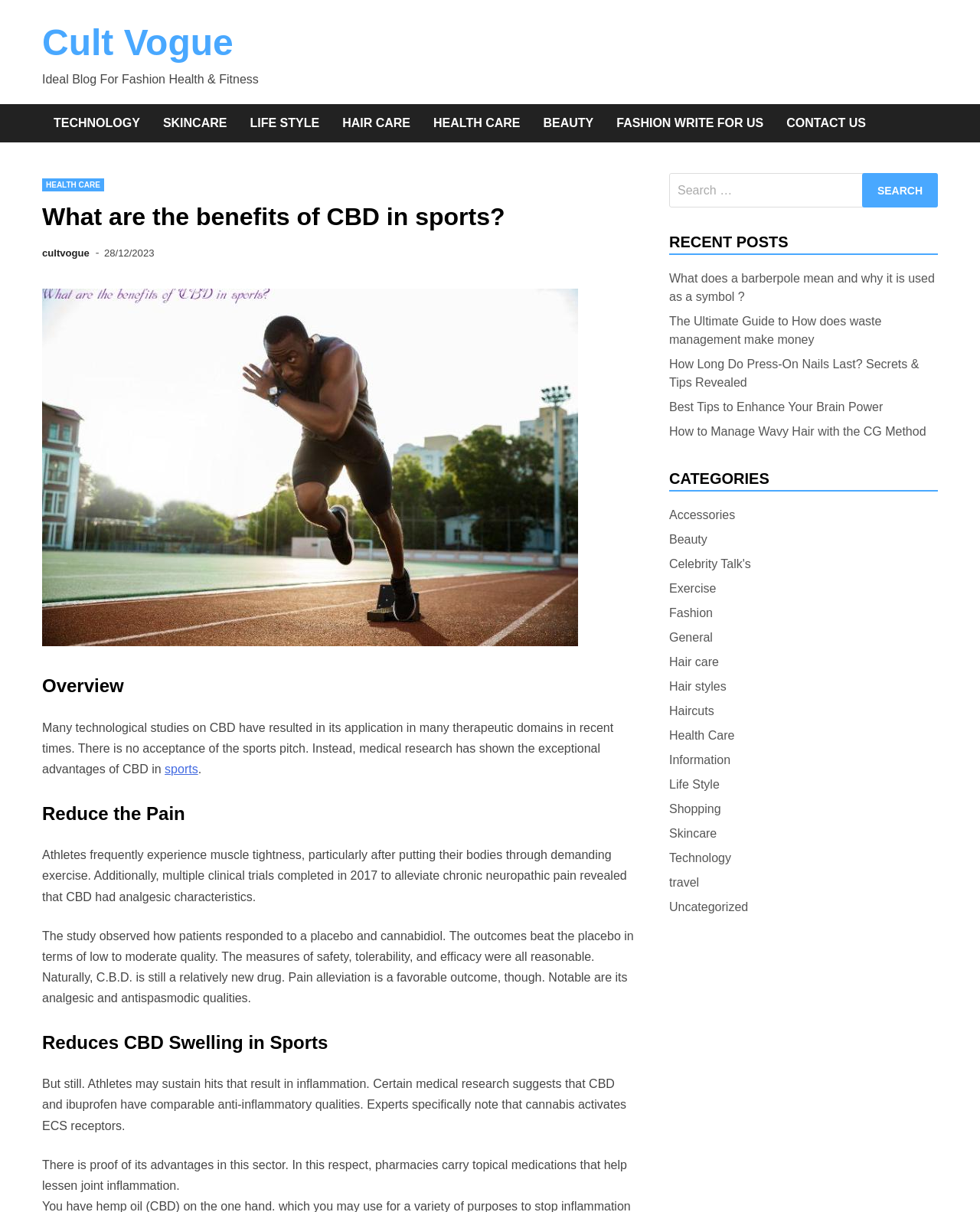From the webpage screenshot, identify the region described by Fashion. Provide the bounding box coordinates as (top-left x, top-left y, bottom-right x, bottom-right y), with each value being a floating point number between 0 and 1.

[0.683, 0.497, 0.727, 0.514]